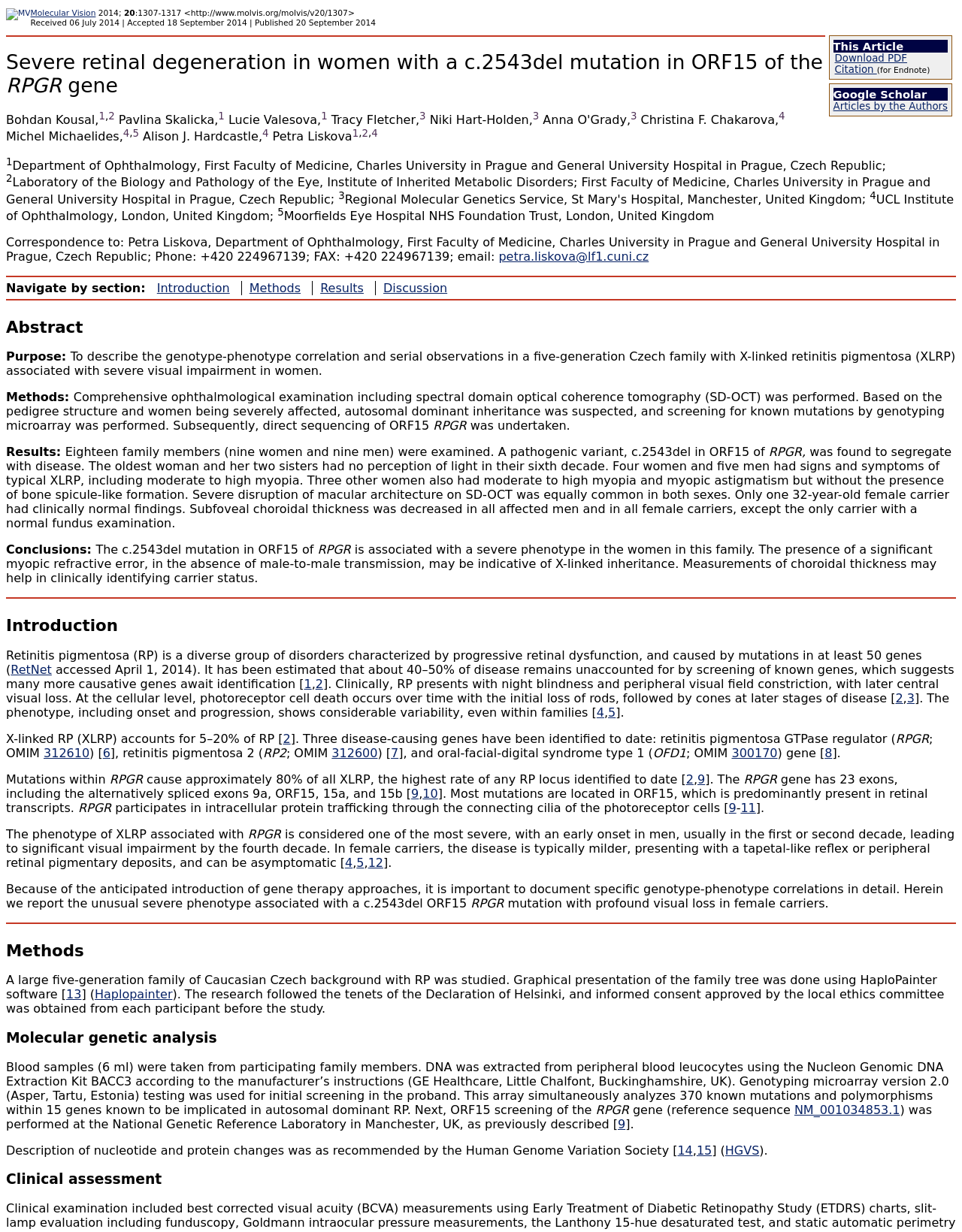Locate the UI element described as follows: "Venue". Return the bounding box coordinates as four float numbers between 0 and 1 in the order [left, top, right, bottom].

None